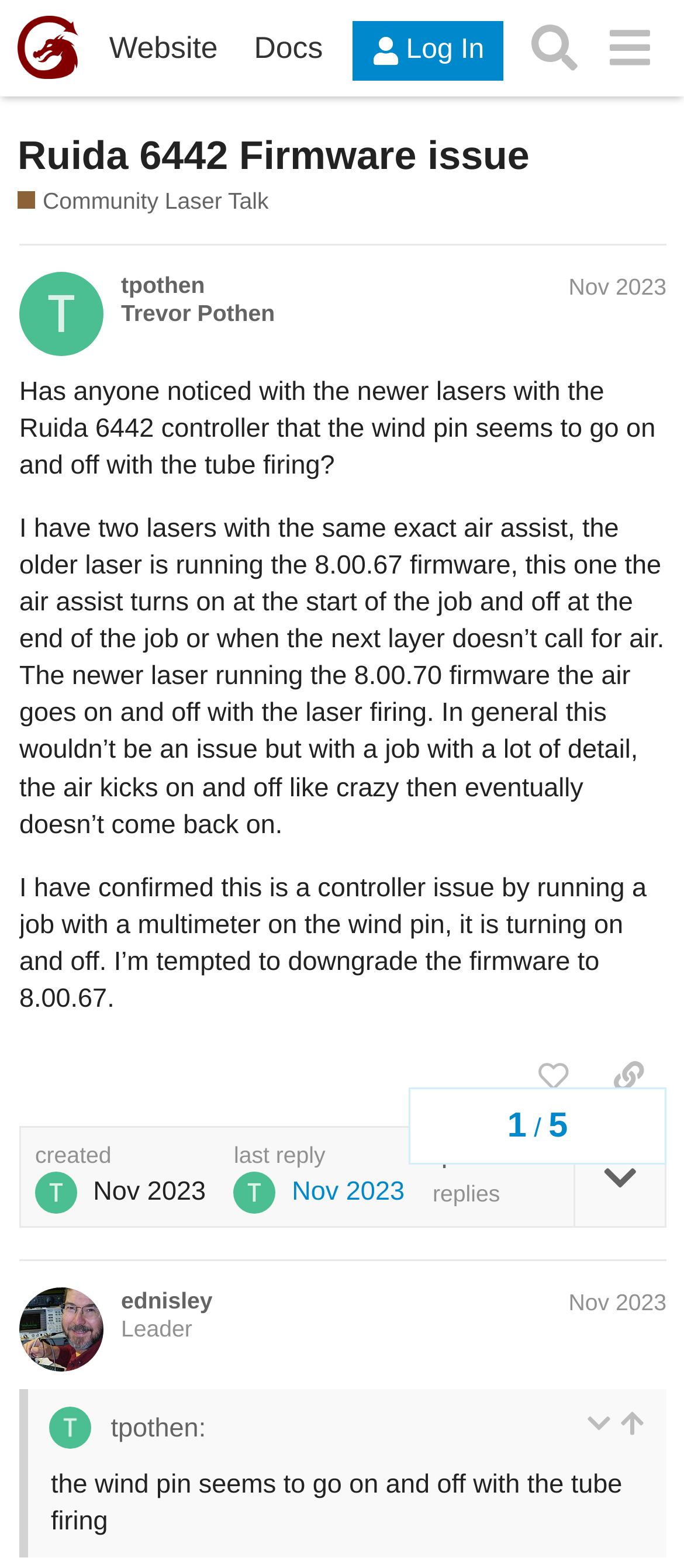Find the bounding box coordinates of the clickable element required to execute the following instruction: "Expand/collapse". Provide the coordinates as four float numbers between 0 and 1, i.e., [left, top, right, bottom].

[0.855, 0.9, 0.894, 0.918]